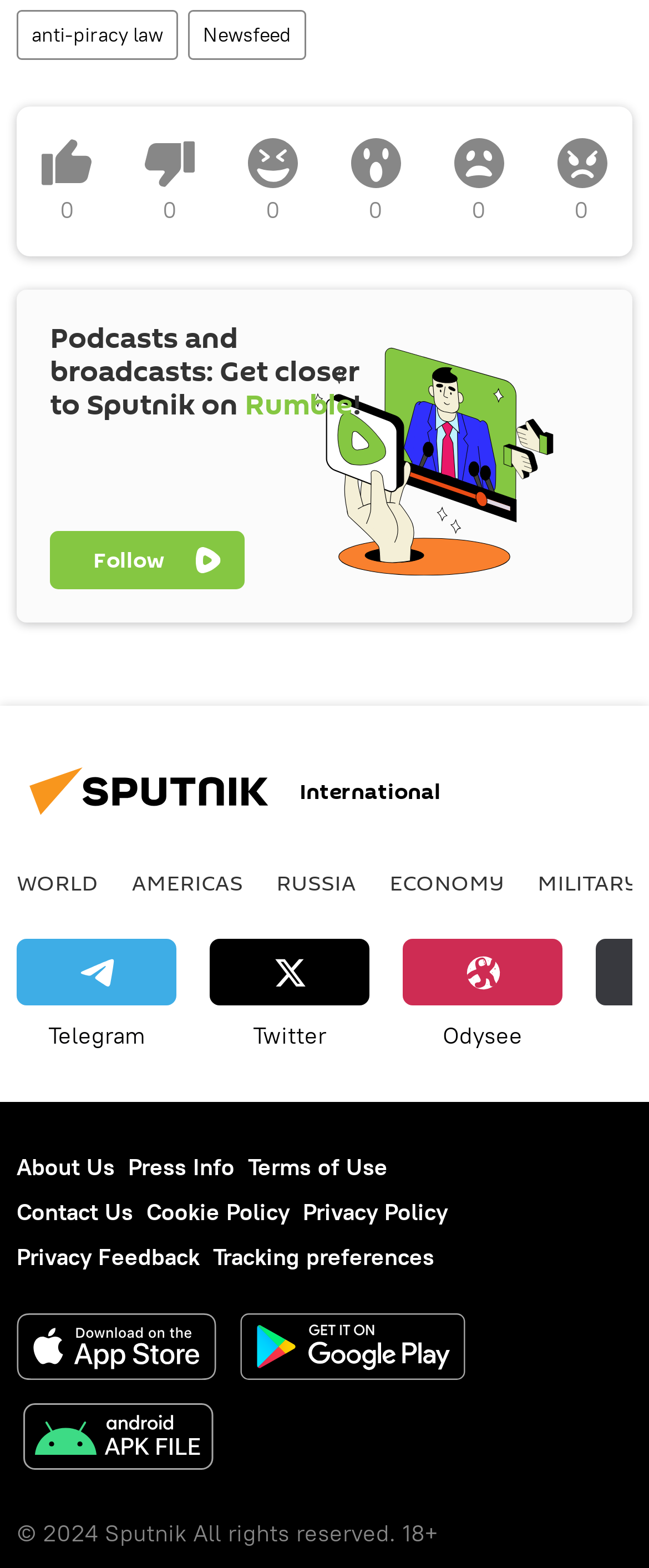What is the copyright year of the webpage?
Using the image, provide a detailed and thorough answer to the question.

I found the copyright year by looking at the text at the bottom of the webpage, which says '© 2024 Sputnik All rights reserved.'